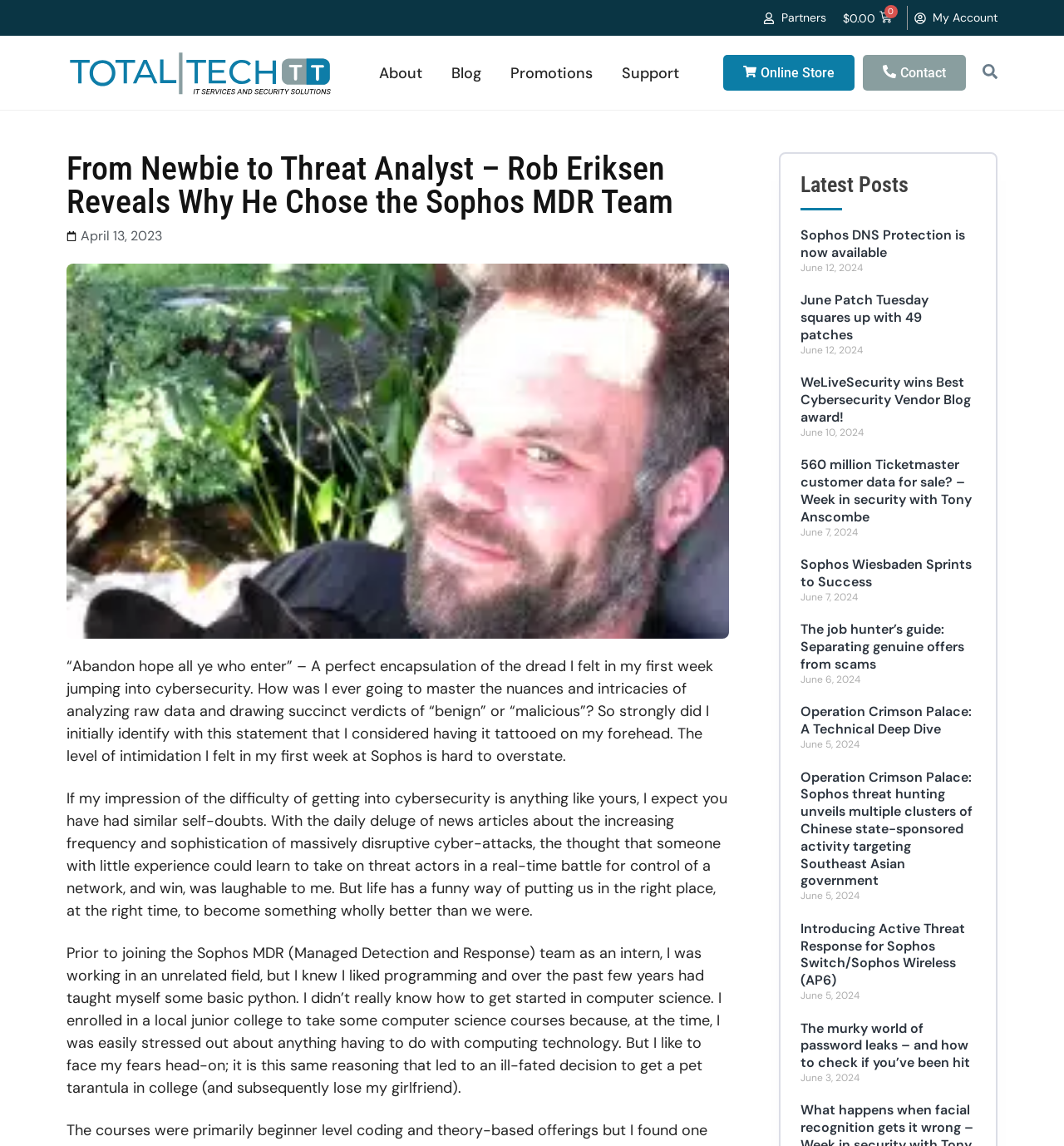Find the UI element described as: "Sophos Wiesbaden Sprints to Success" and predict its bounding box coordinates. Ensure the coordinates are four float numbers between 0 and 1, [left, top, right, bottom].

[0.752, 0.485, 0.913, 0.515]